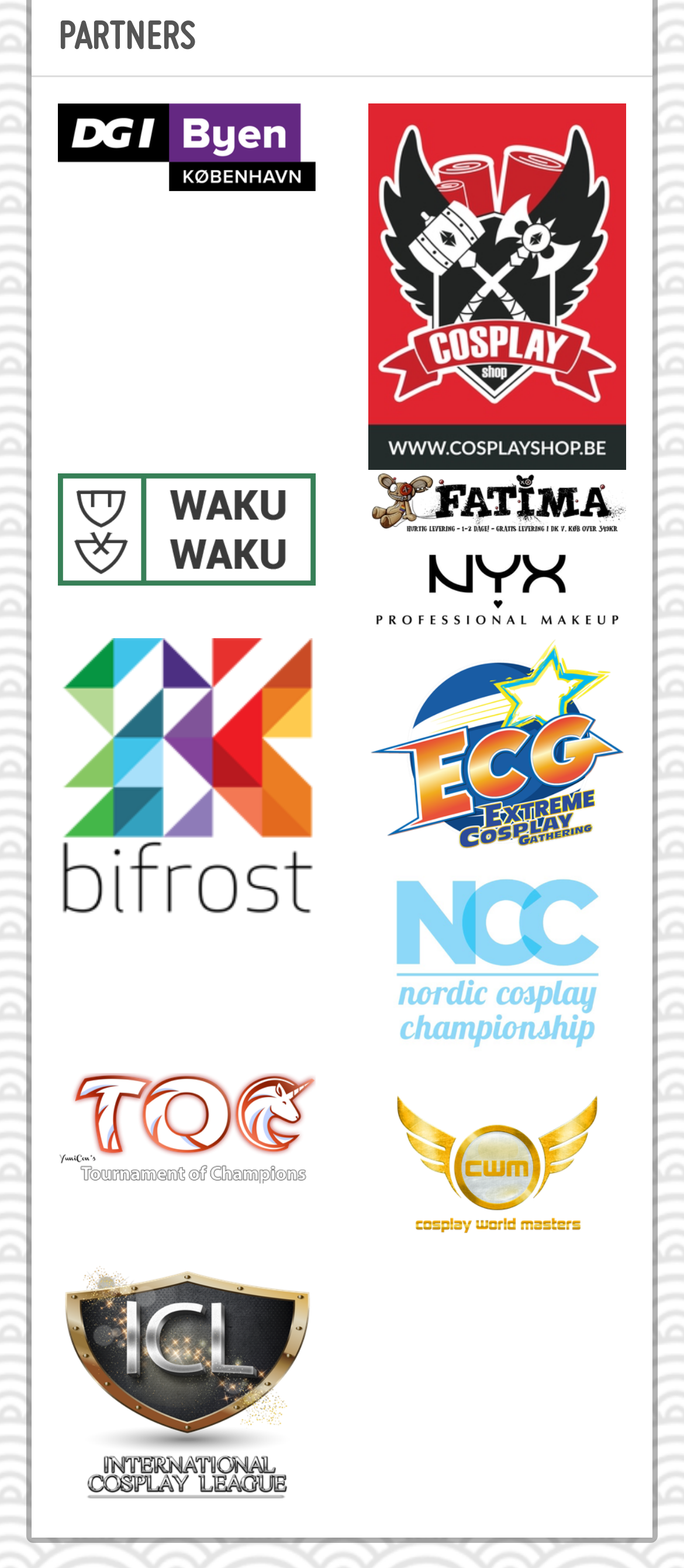What is the position of the link 'WakuWaku'?
Look at the image and answer the question with a single word or phrase.

Third from top